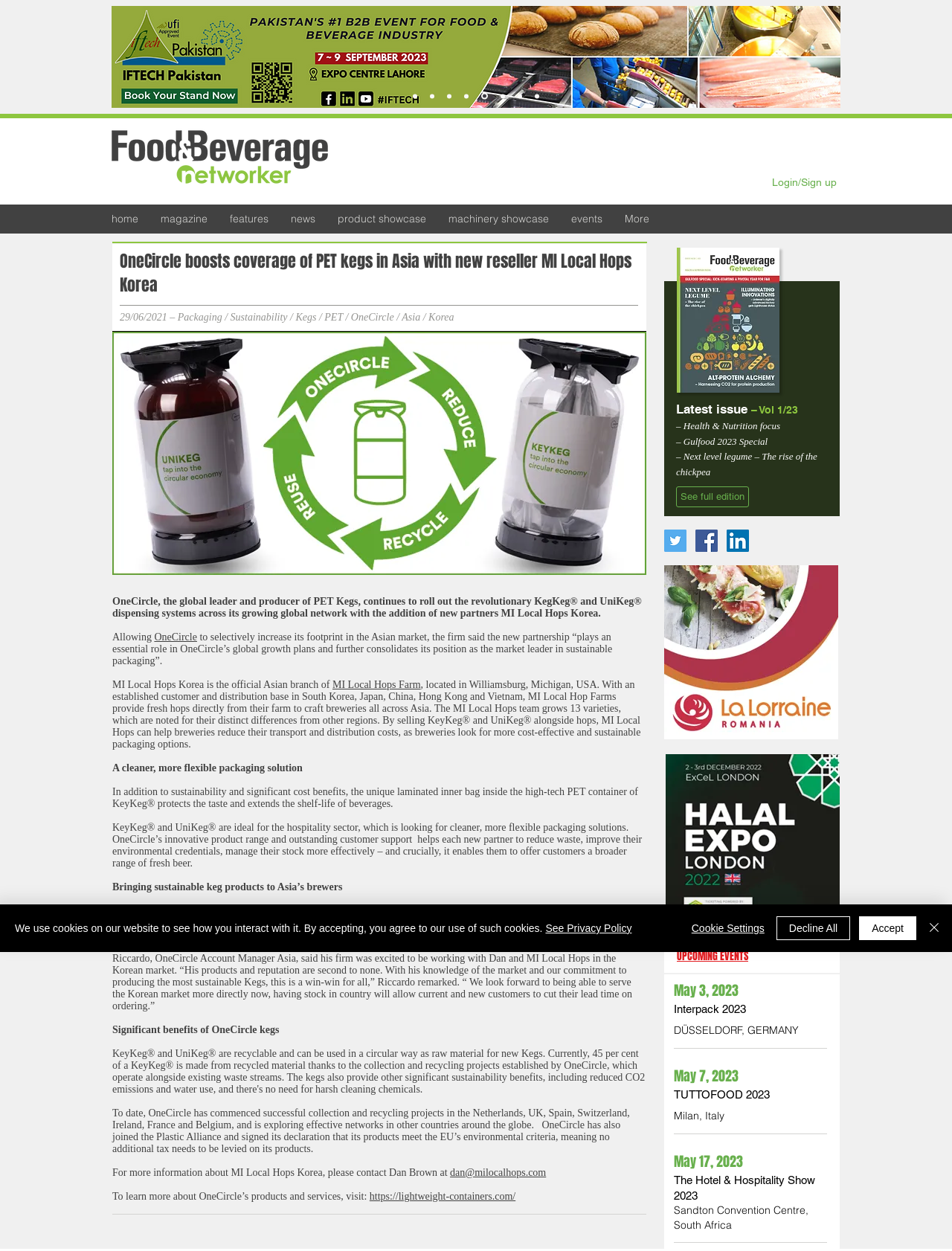Detail the webpage's structure and highlights in your description.

The webpage is about OneCircle, a company that produces PET kegs, and its partnership with MI Local Hops Korea to expand its presence in the Asian market. The page has a slideshow at the top with navigation links to various events, such as TuttoFood 2023 and Hotel & Hospitality Show 2023.

Below the slideshow, there is a heading that summarizes the article, followed by an image and a block of text that provides more information about the partnership. The text explains that OneCircle is a global leader in PET kegs and that the partnership with MI Local Hops Korea will help the company expand its footprint in Asia.

The page also features several sections, including "Significant benefits of OneCircle kegs," "Bringing sustainable keg products to Asia's brewers," and "For more information about MI Local Hops Korea." These sections provide additional information about the benefits of OneCircle's kegs and the company's commitment to sustainability.

In the bottom left corner of the page, there is a section with links to social media platforms, including Twitter and Facebook. Next to it, there is a section with upcoming events, including Interpack 2023 and TUTTOFOOD 2023.

At the very bottom of the page, there is a cookie policy alert that informs users about the use of cookies on the website and provides links to the privacy policy and cookie settings.